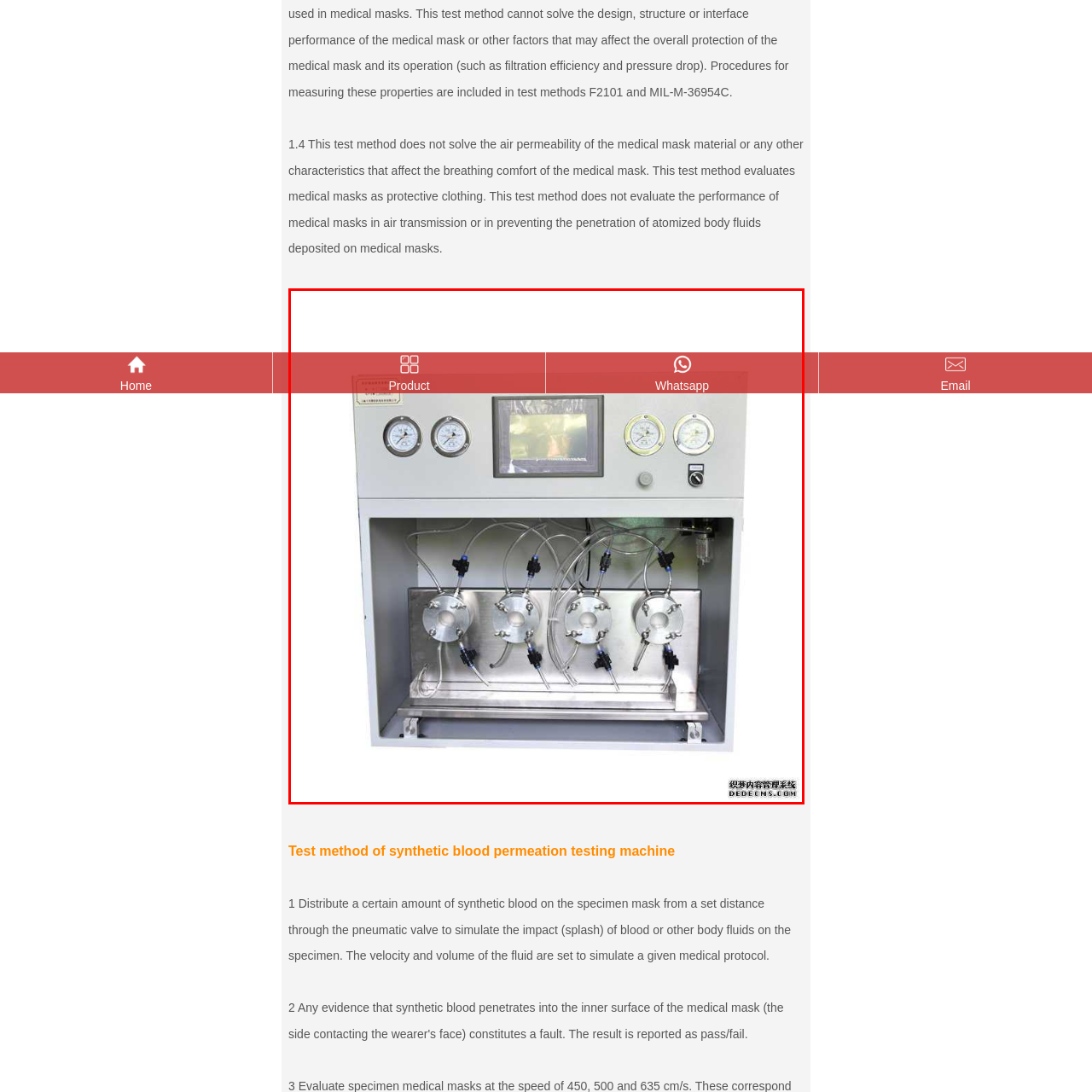Pay attention to the image inside the red rectangle, What is simulated on the mask specimen during testing? Answer briefly with a single word or phrase.

Blood splashes